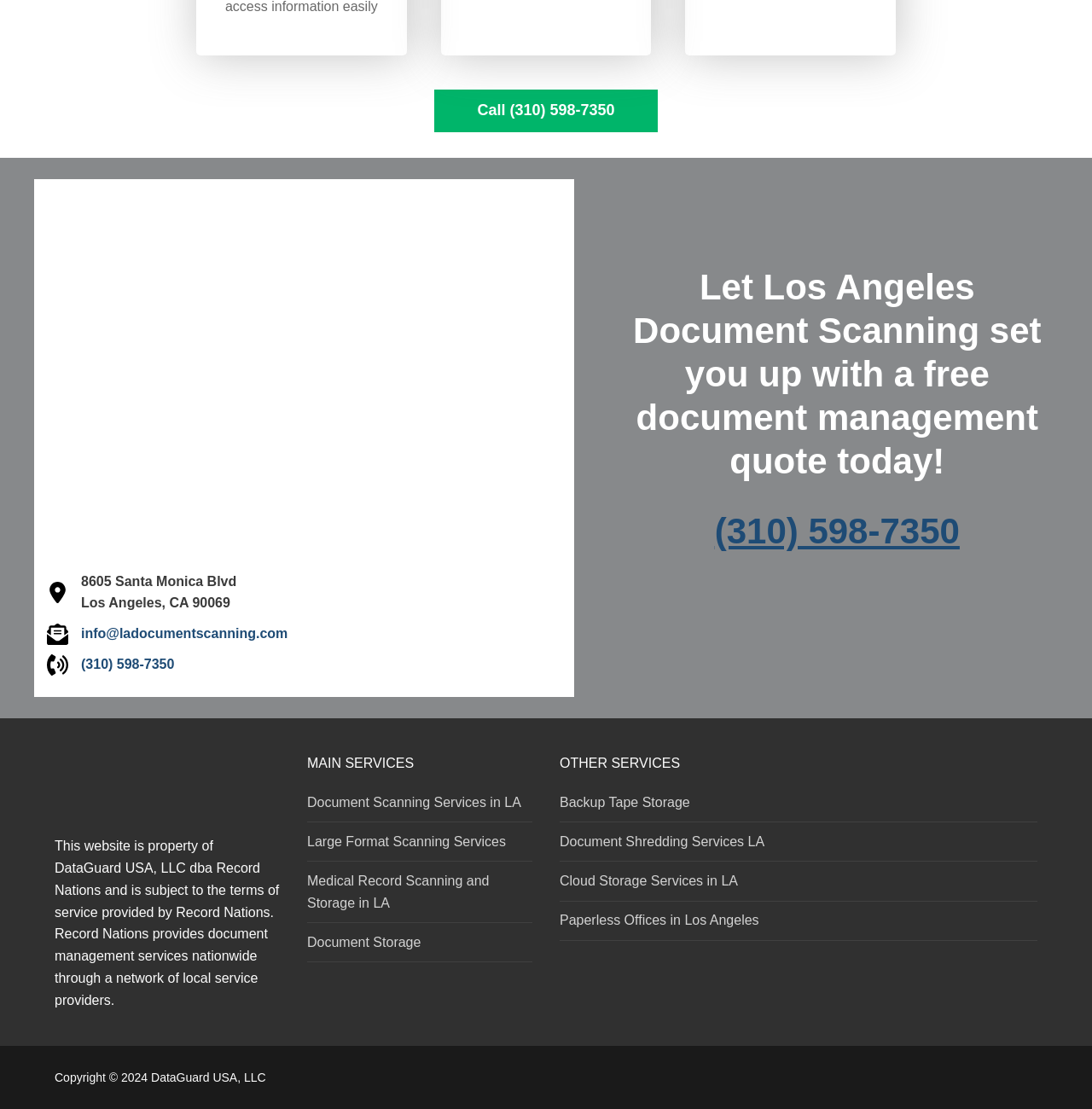Please specify the bounding box coordinates of the area that should be clicked to accomplish the following instruction: "View location". The coordinates should consist of four float numbers between 0 and 1, i.e., [left, top, right, bottom].

[0.043, 0.185, 0.514, 0.502]